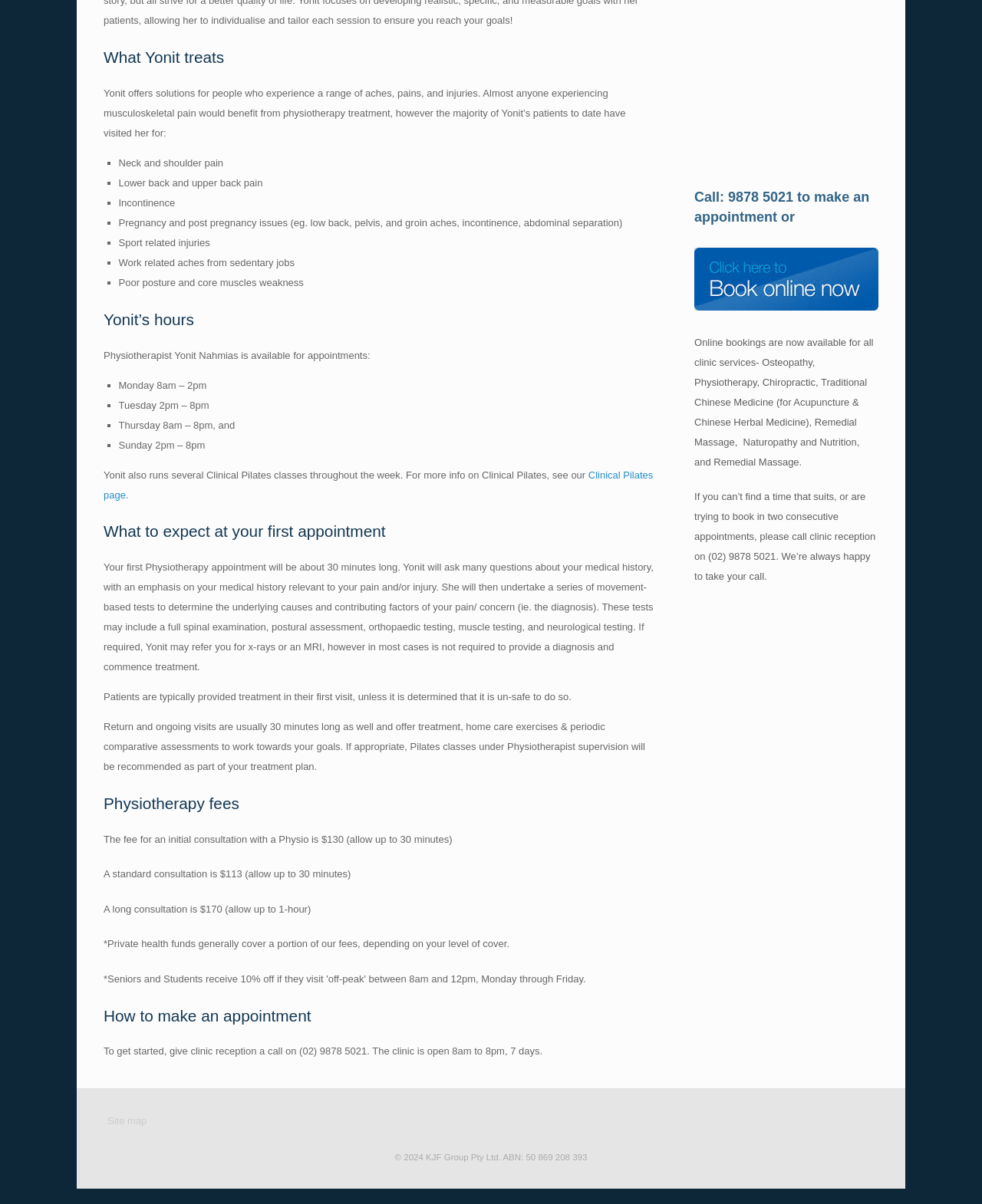How can I make an appointment?
Can you offer a detailed and complete answer to this question?

To make an appointment, I can call the clinic reception on (02) 9878 5021, which is open from 8am to 8pm, 7 days a week. Alternatively, online bookings are also available for all clinic services.